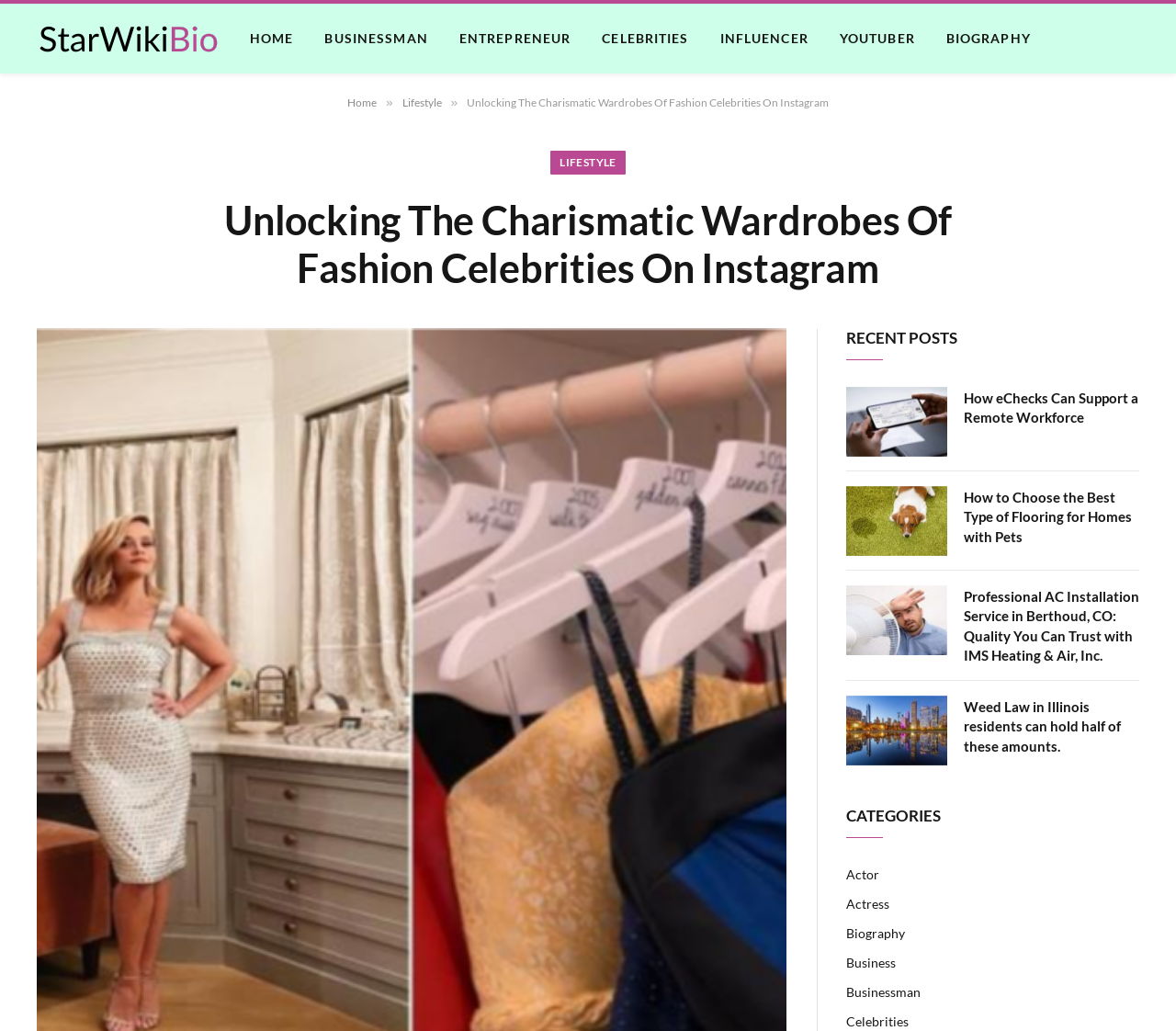Please find the bounding box coordinates in the format (top-left x, top-left y, bottom-right x, bottom-right y) for the given element description. Ensure the coordinates are floating point numbers between 0 and 1. Description: Businessman

[0.263, 0.004, 0.377, 0.071]